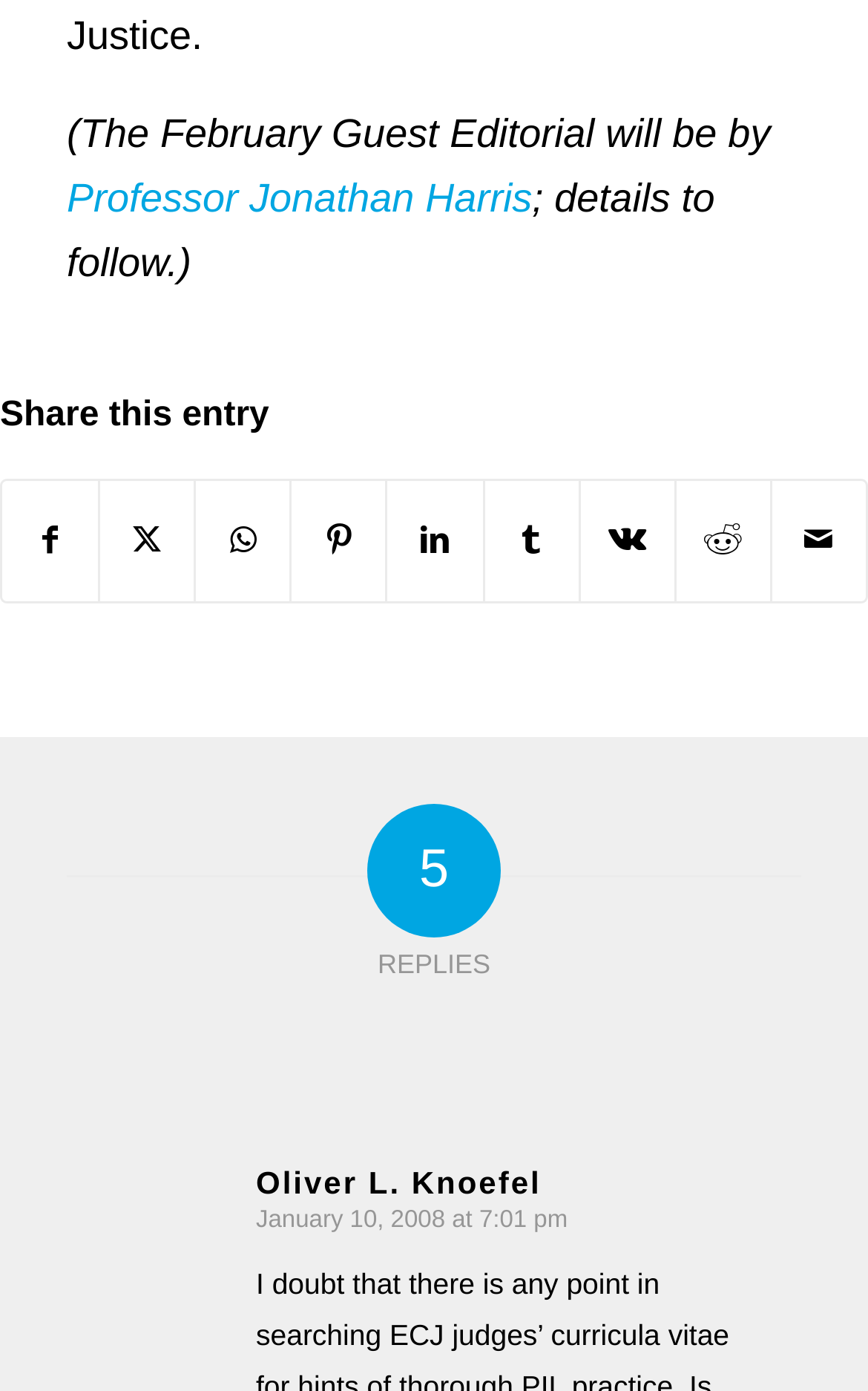Please identify the coordinates of the bounding box for the clickable region that will accomplish this instruction: "View Oliver L. Knoefel's reply".

[0.295, 0.837, 0.624, 0.862]